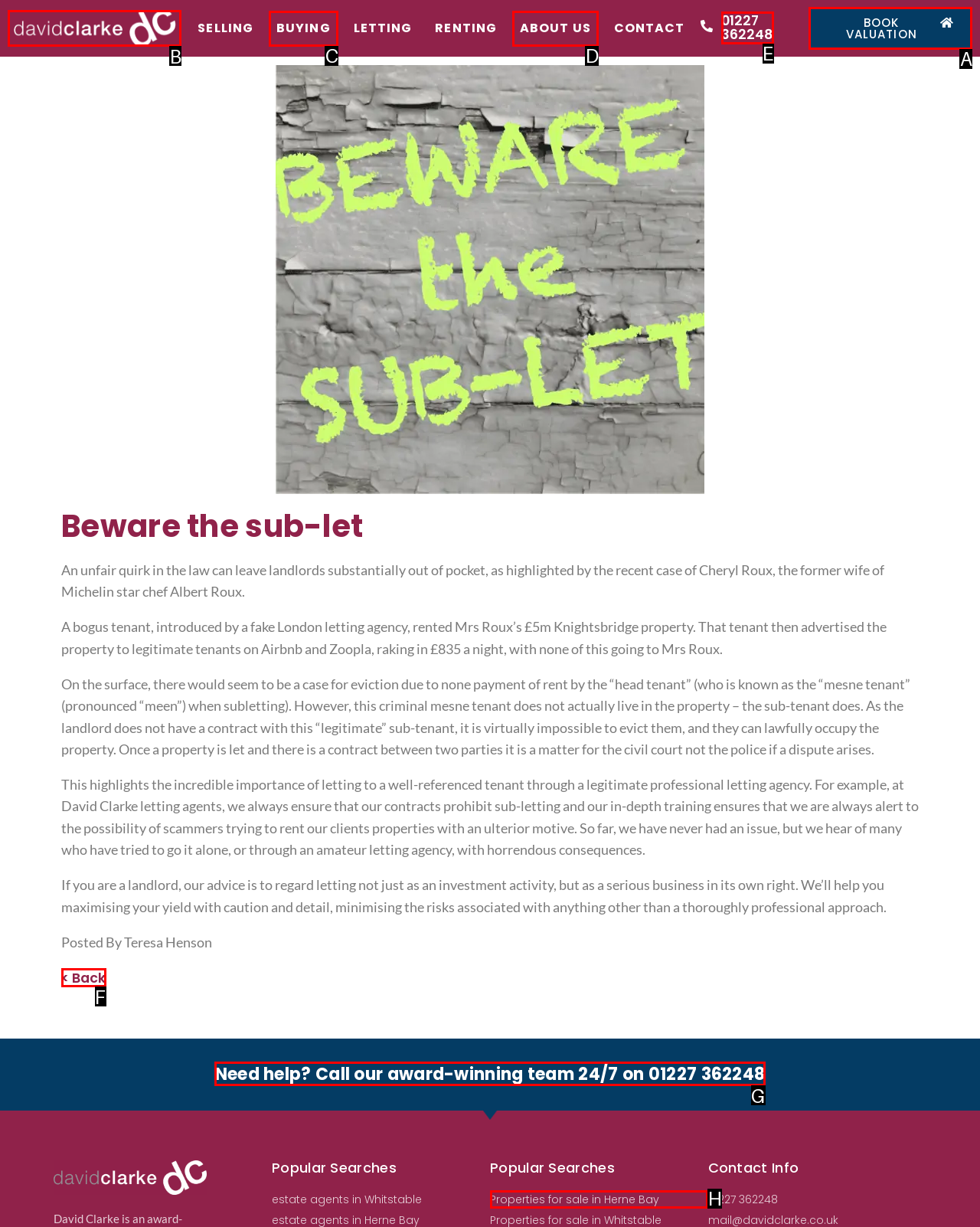Which lettered option should be clicked to perform the following task: Book a valuation
Respond with the letter of the appropriate option.

A